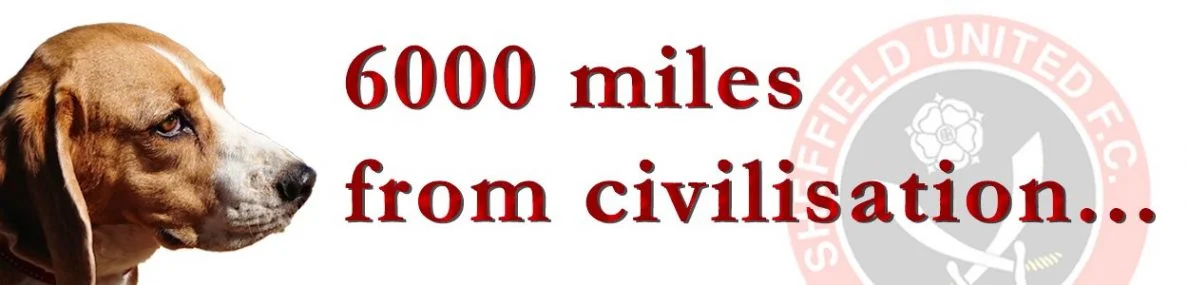What is the shape of the emblem in the background?
Refer to the image and give a detailed answer to the question.

The caption describes the emblem associated with Sheffield United F.C. as being circular in shape, providing a clear answer to this question.